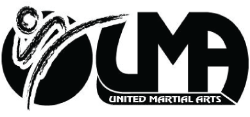What is the phrase written beneath the bold lettering?
Please ensure your answer to the question is detailed and covers all necessary aspects.

The caption states that the phrase 'UNITED MARTIAL ARTS' is positioned beneath the bold lettering, which reinforces the organization's dedication to teaching various martial arts disciplines.